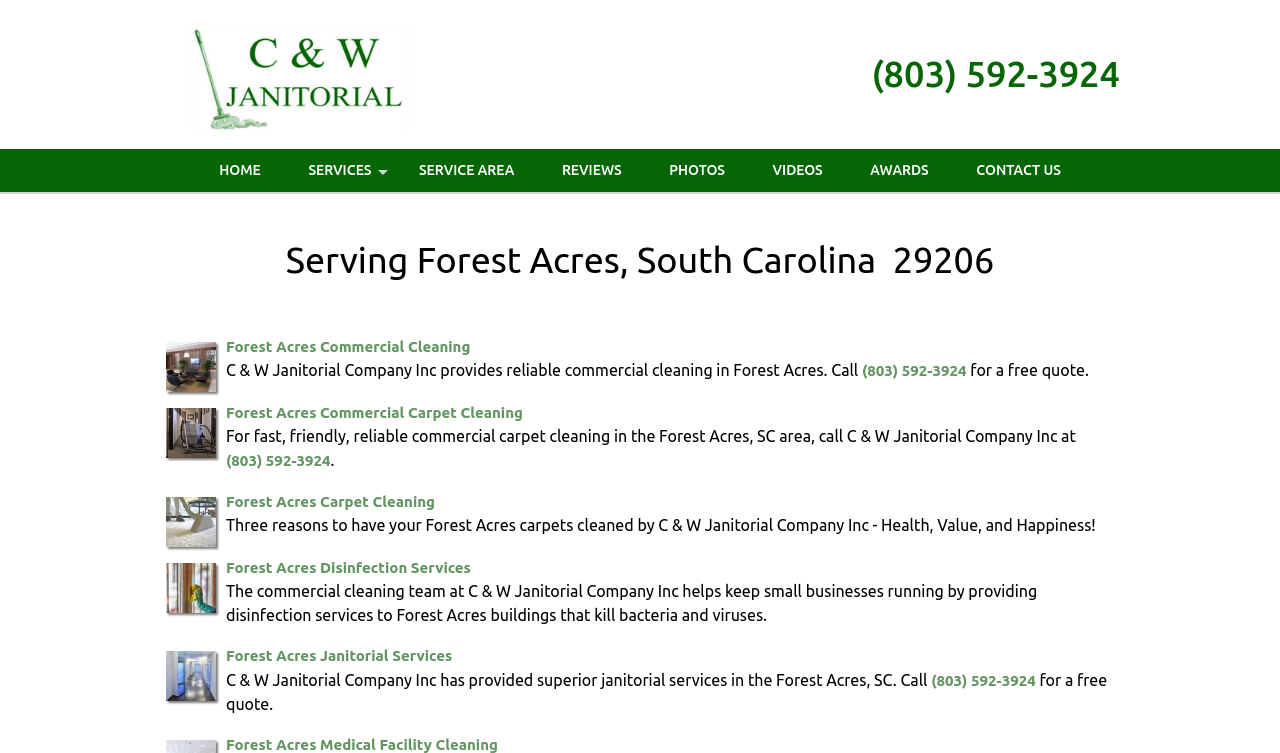Find the bounding box coordinates of the area to click in order to follow the instruction: "Read reviews".

[0.422, 0.198, 0.503, 0.255]